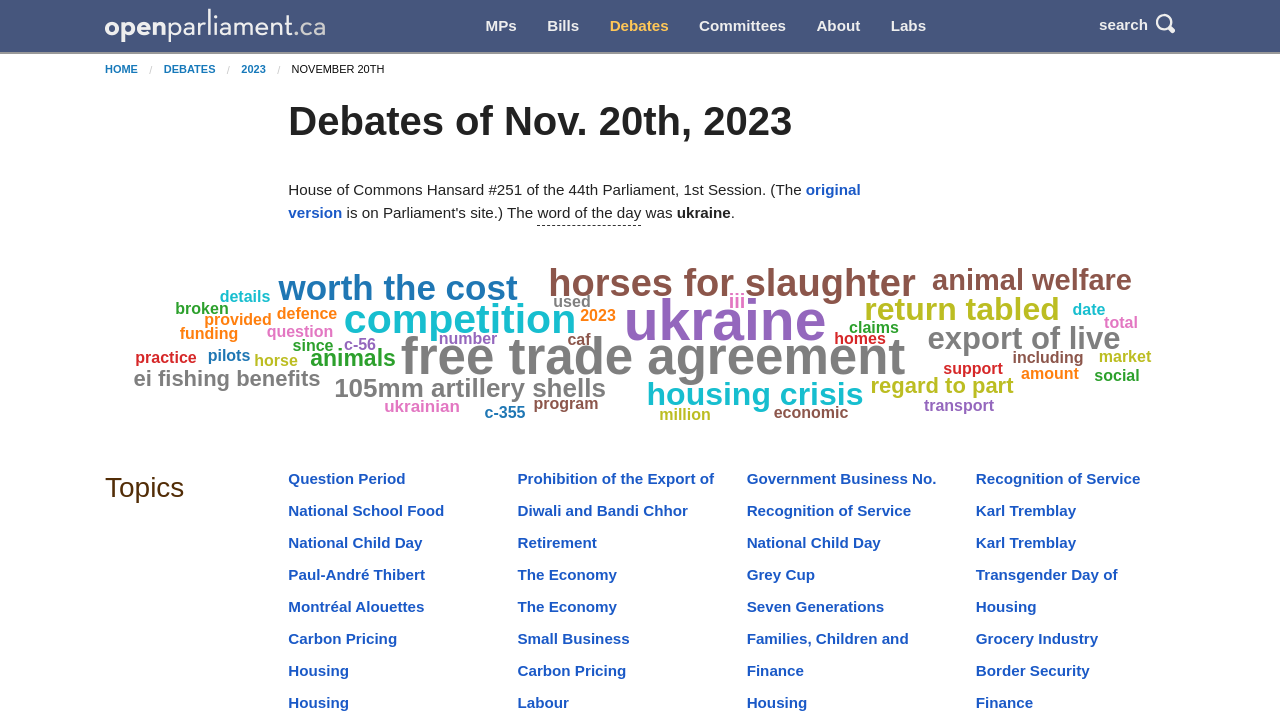Please specify the bounding box coordinates of the region to click in order to perform the following instruction: "Click on the 'Specialties' link".

None